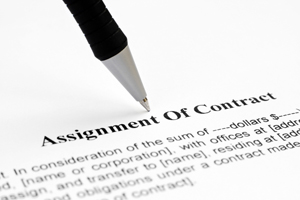Provide a brief response to the question below using a single word or phrase: 
What type of law is likely related to the image?

Corporate law